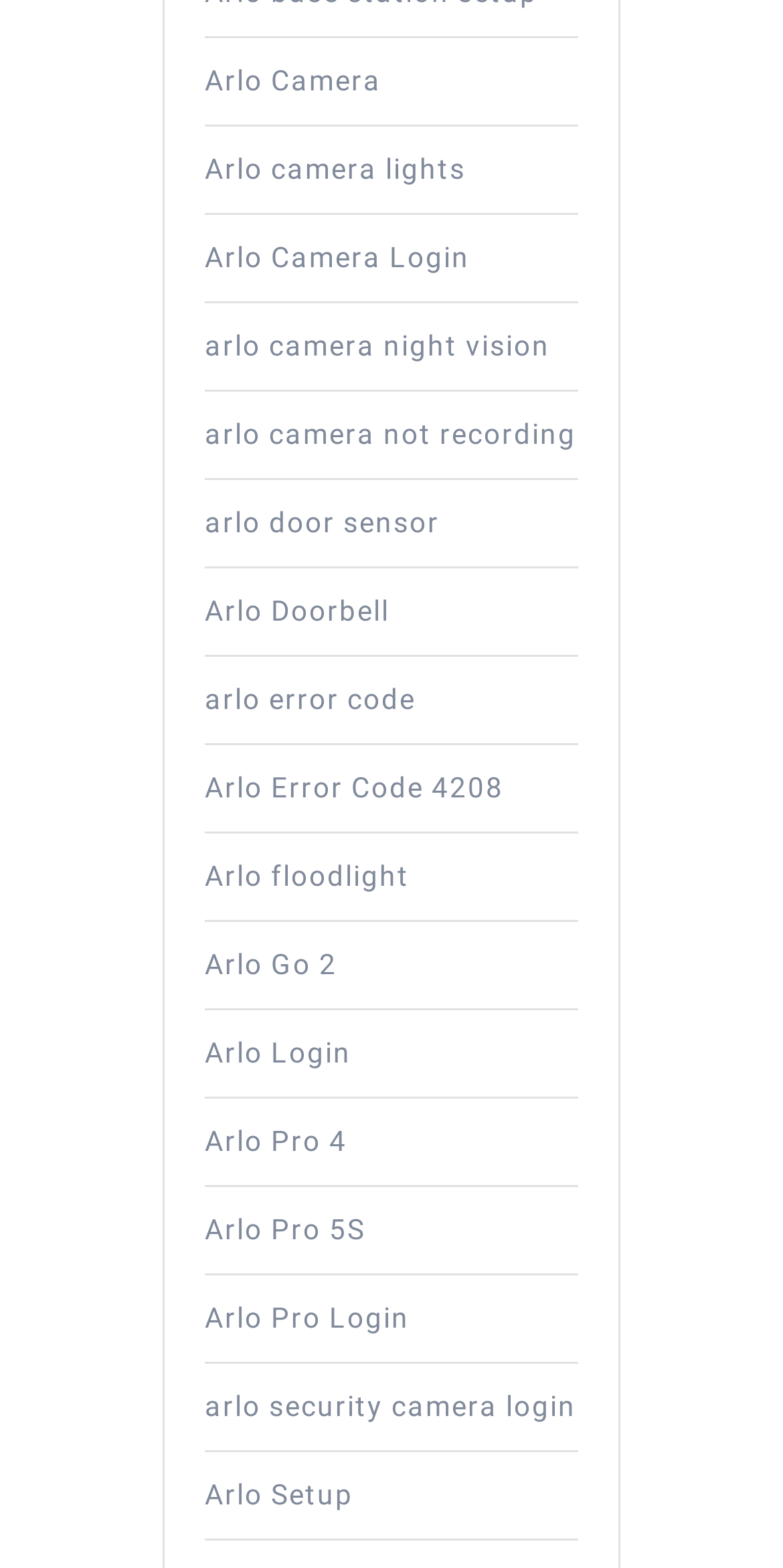What is the brand of the camera?
Answer with a single word or short phrase according to what you see in the image.

Arlo